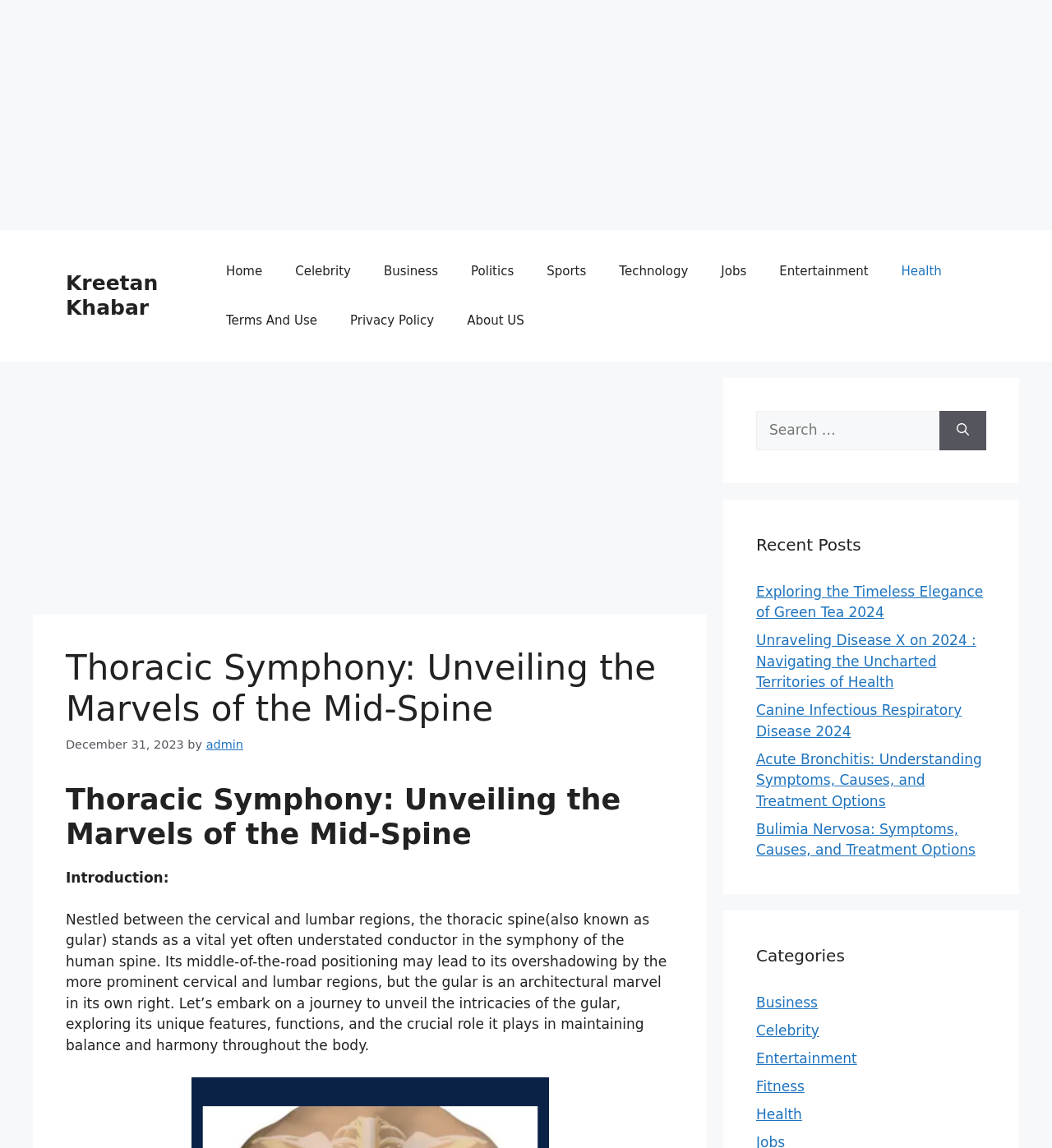Answer with a single word or phrase: 
What is the category of the post 'Exploring the Timeless Elegance of Green Tea 2024'?

Not specified